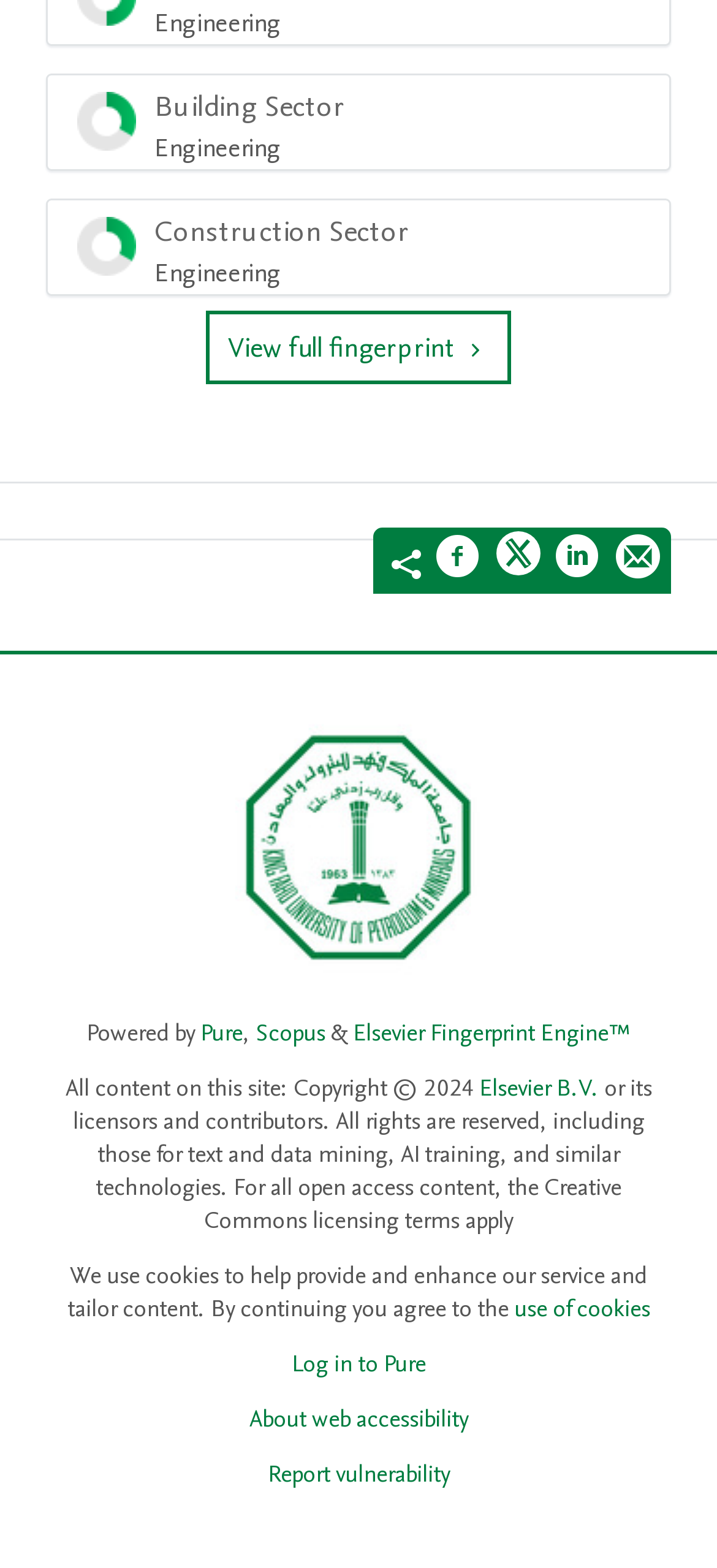Identify the bounding box of the UI component described as: "Elsevier B.V.".

[0.668, 0.683, 0.835, 0.704]